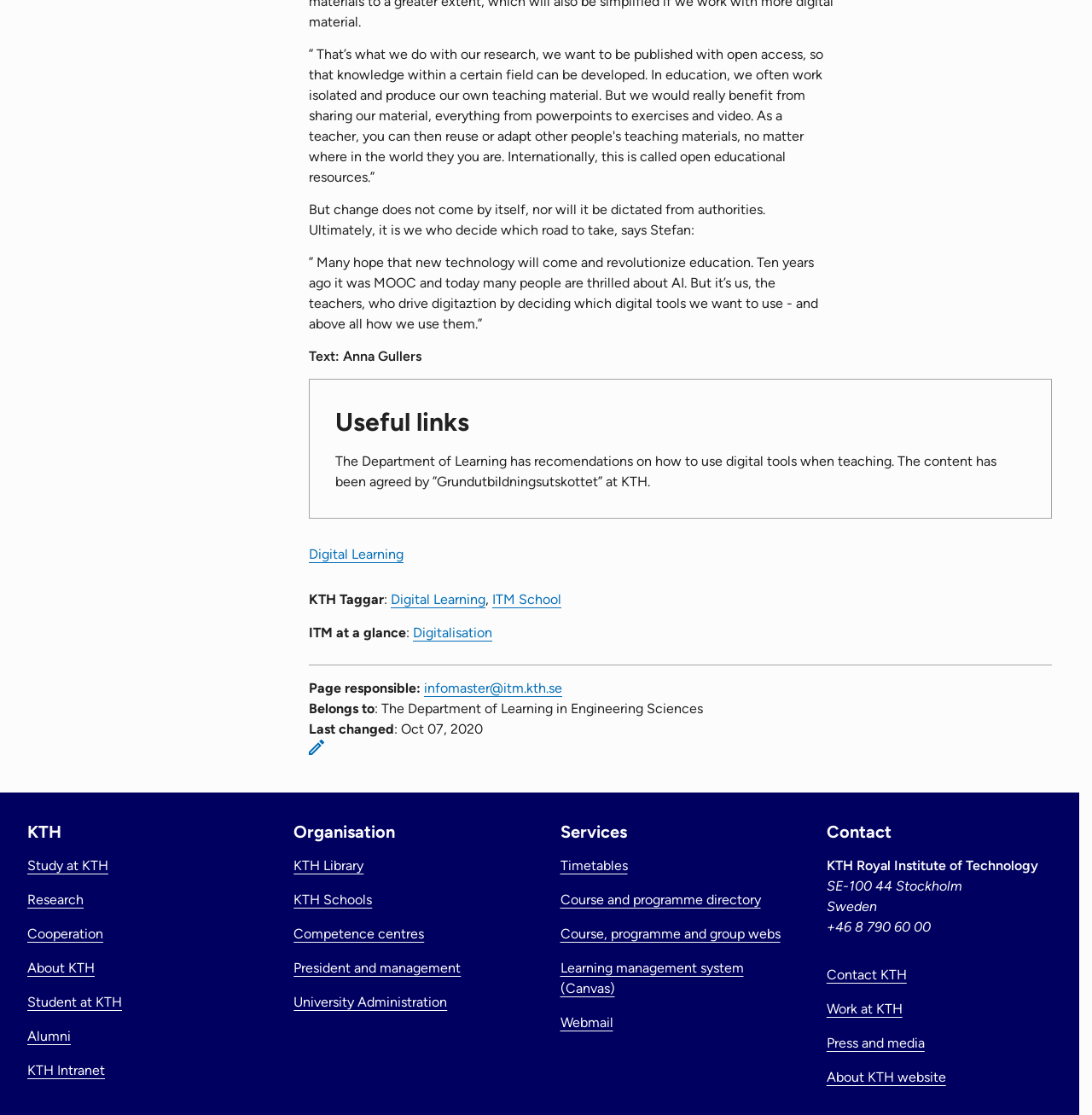Select the bounding box coordinates of the element I need to click to carry out the following instruction: "Go to 'Study at KTH'".

[0.025, 0.769, 0.099, 0.783]